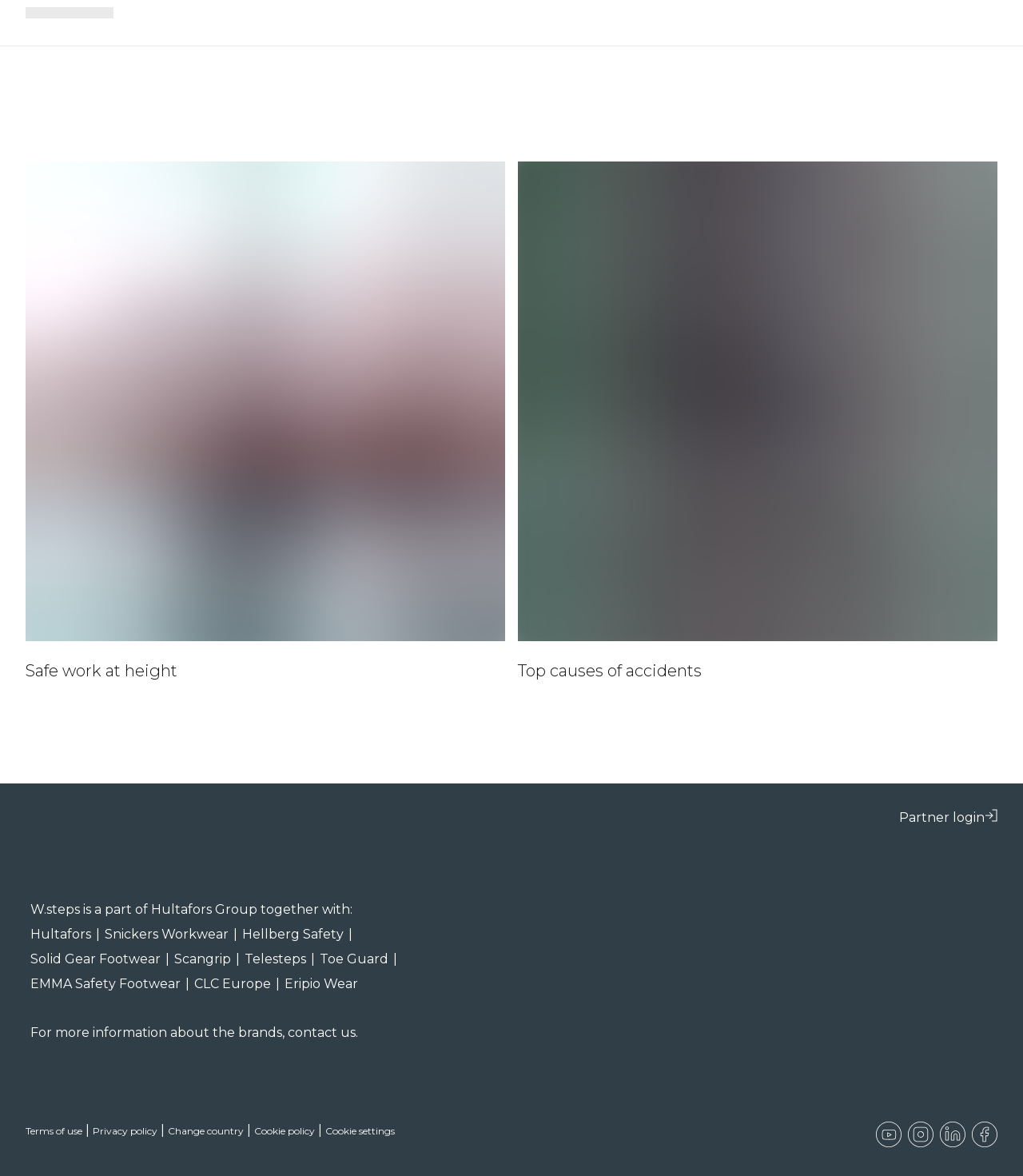How many social media platforms are linked on the webpage?
Look at the image and answer with only one word or phrase.

4